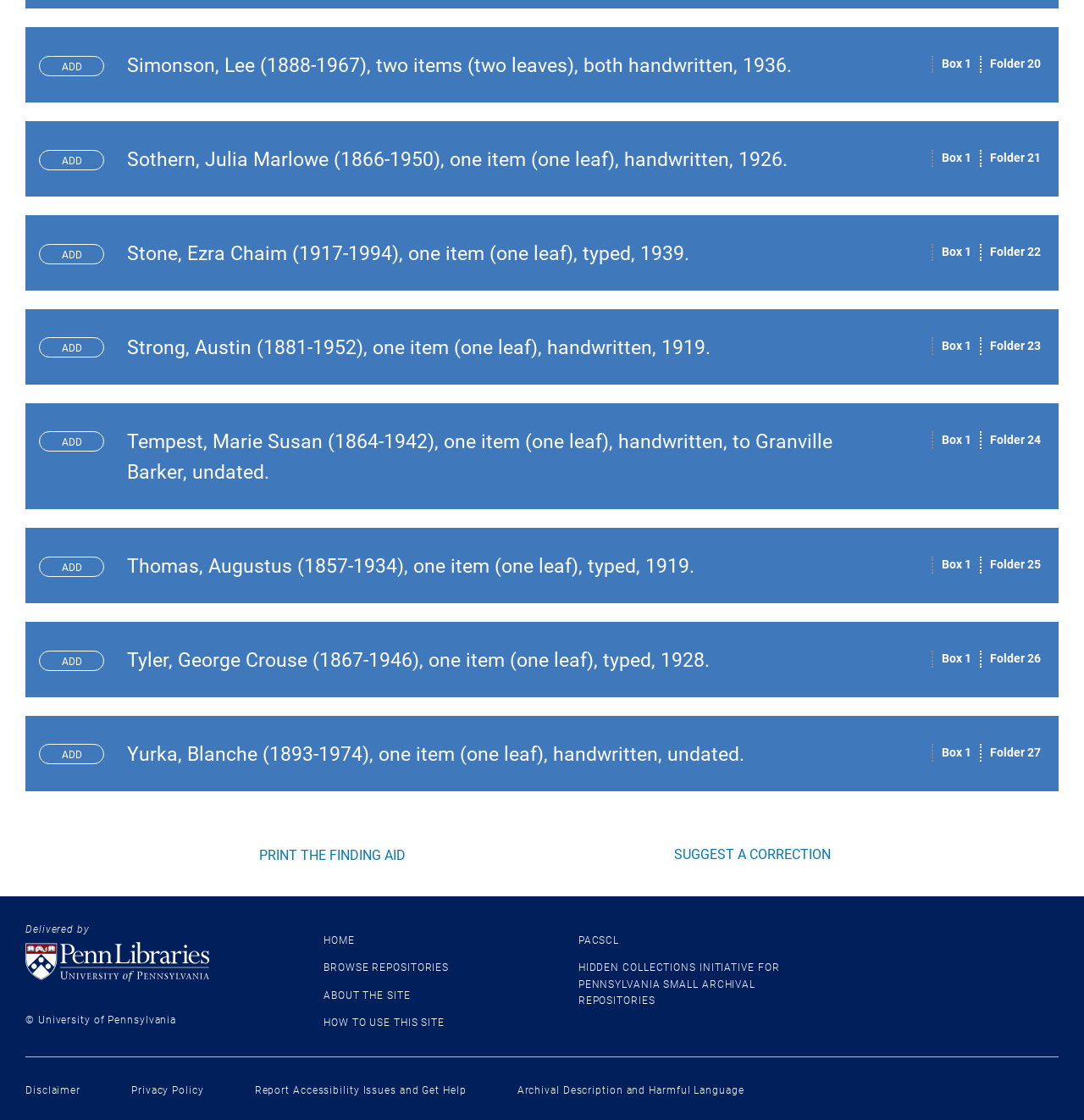Locate and provide the bounding box coordinates for the HTML element that matches this description: "Disclaimer".

[0.023, 0.968, 0.074, 0.979]